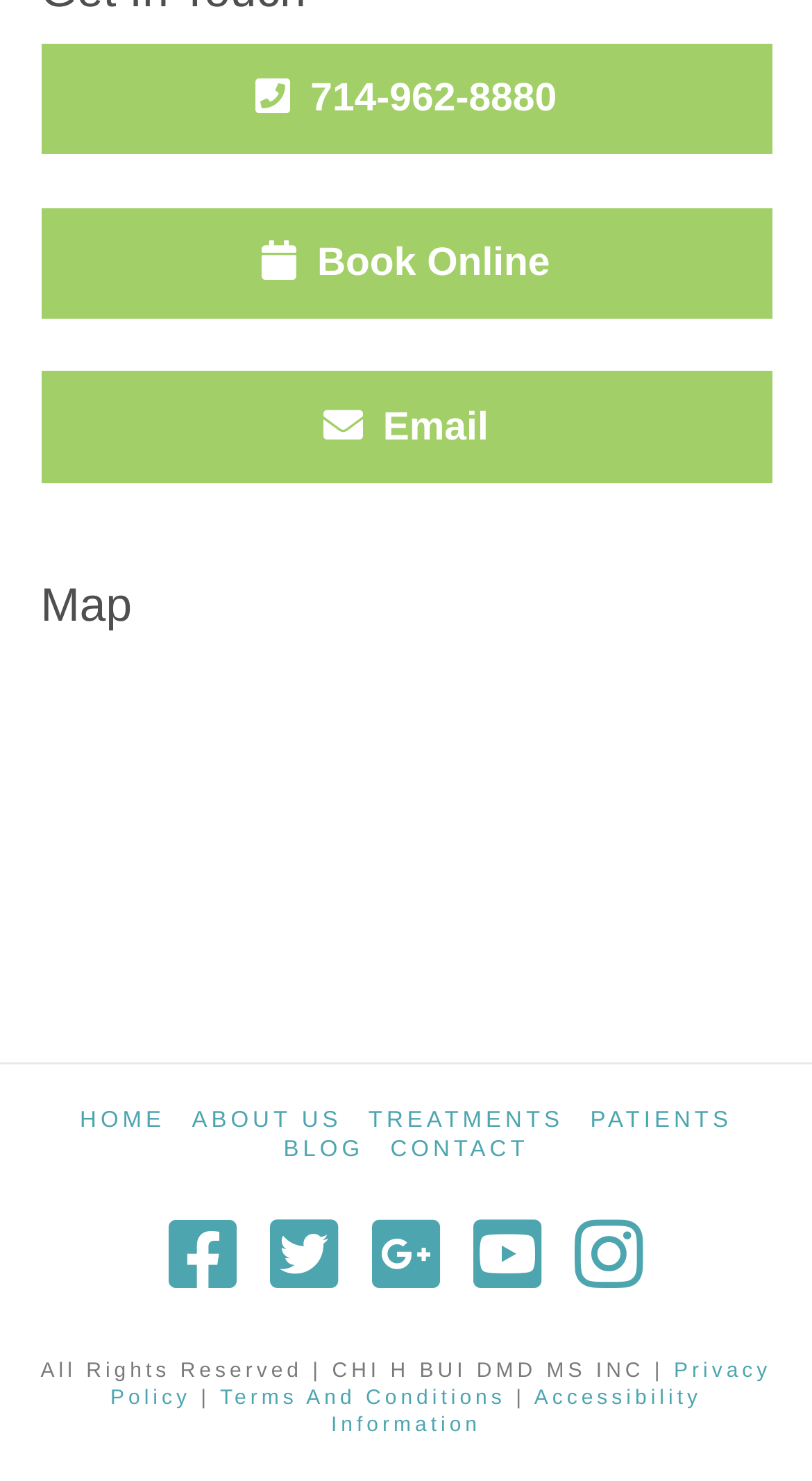Please mark the clickable region by giving the bounding box coordinates needed to complete this instruction: "Contact us through email".

[0.05, 0.251, 0.95, 0.326]